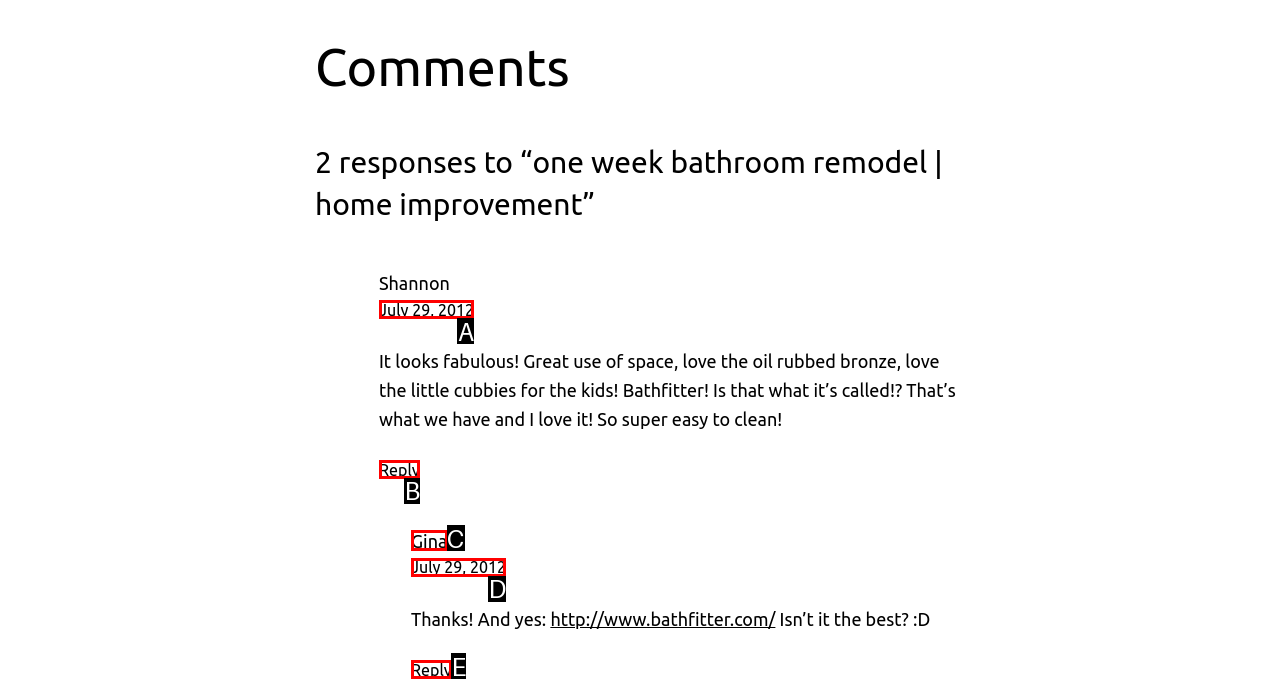Find the option that aligns with: July 29, 2012
Provide the letter of the corresponding option.

A